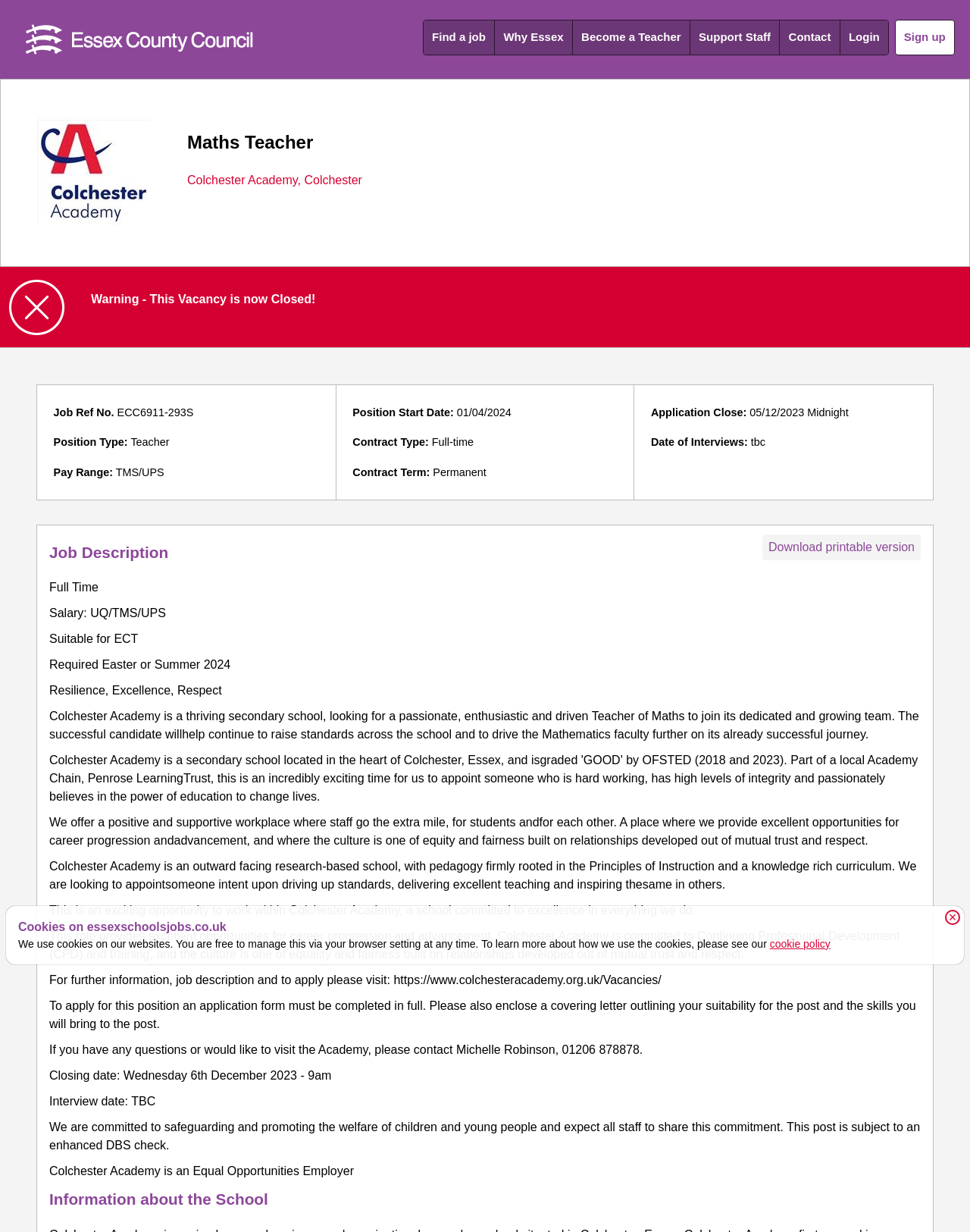Please specify the bounding box coordinates in the format (top-left x, top-left y, bottom-right x, bottom-right y), with values ranging from 0 to 1. Identify the bounding box for the UI component described as follows: alt="Essex Logo"

[0.019, 0.012, 0.267, 0.052]